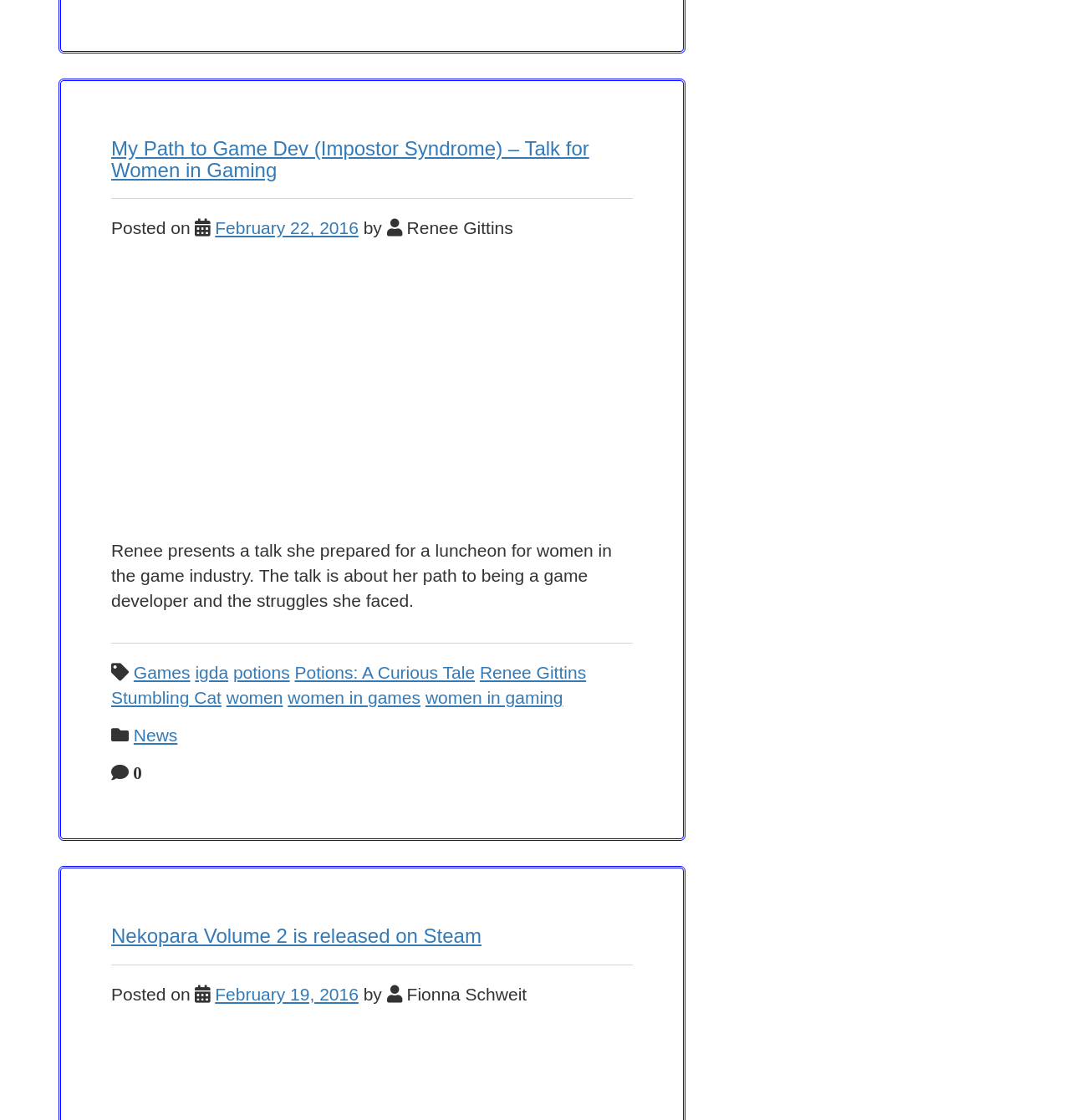Who is the author of the first article?
Look at the image and answer the question using a single word or phrase.

Renee Gittins